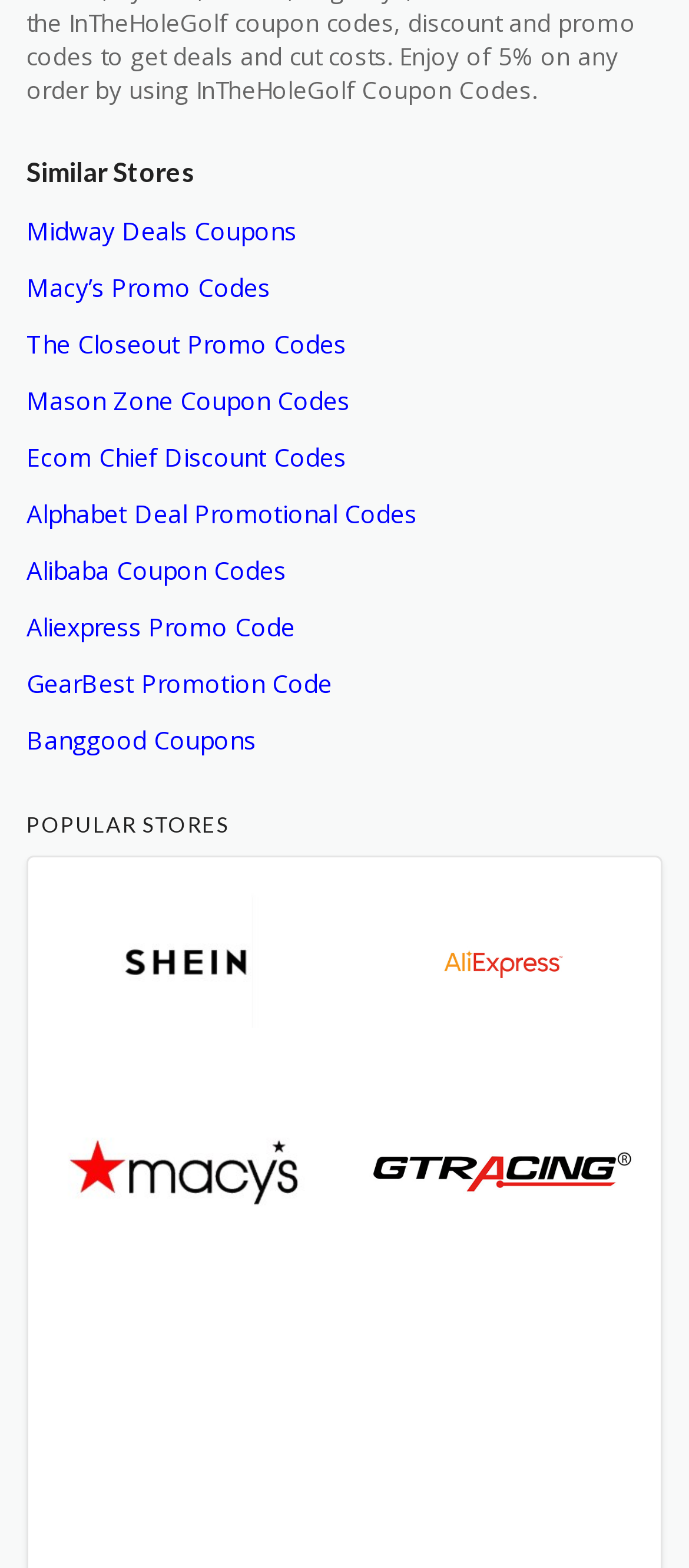Using the provided element description: "alt="GT-Racing-Coupons-Codes" title="GT Racing Coupons Codes"", identify the bounding box coordinates. The coordinates should be four floats between 0 and 1 in the order [left, top, right, bottom].

[0.526, 0.692, 0.933, 0.803]